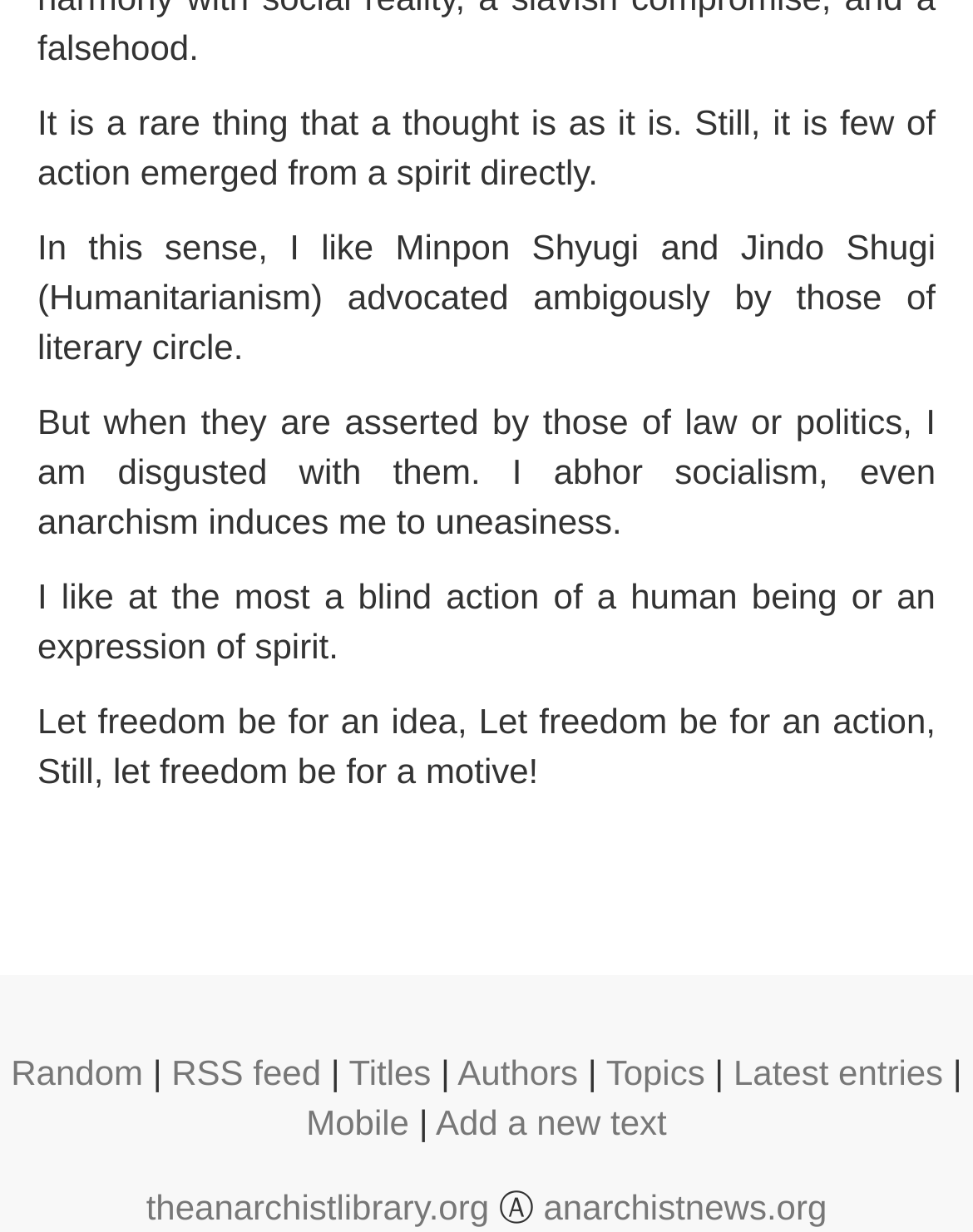What is the symbol next to theanarchistlibrary.org link?
From the image, respond using a single word or phrase.

Ⓐ